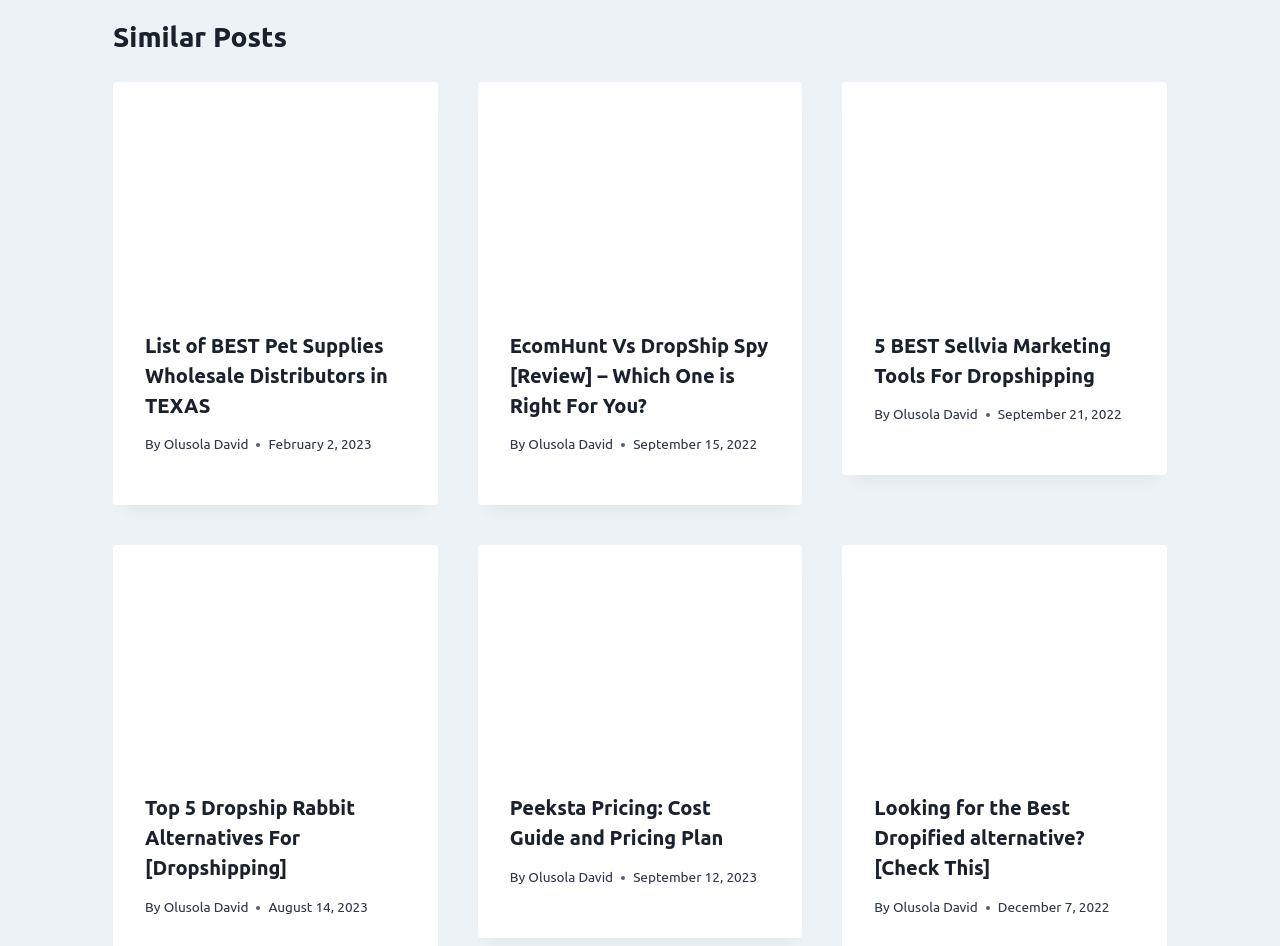Provide the bounding box coordinates of the area you need to click to execute the following instruction: "Read the review of EcomHunt Vs DropShip Spy".

[0.373, 0.087, 0.627, 0.316]